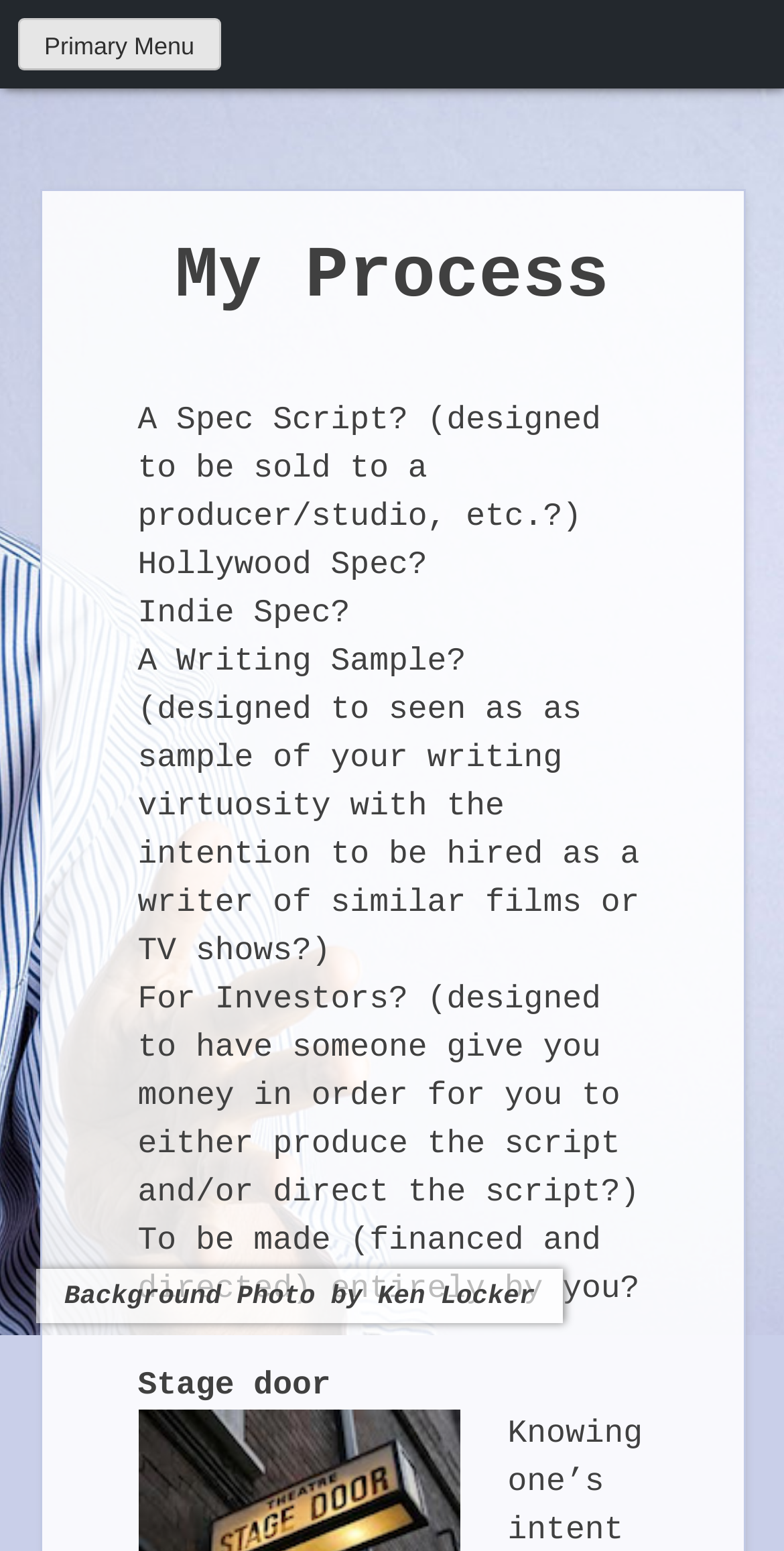Give a concise answer using only one word or phrase for this question:
What is the purpose of a spec script?

To be sold